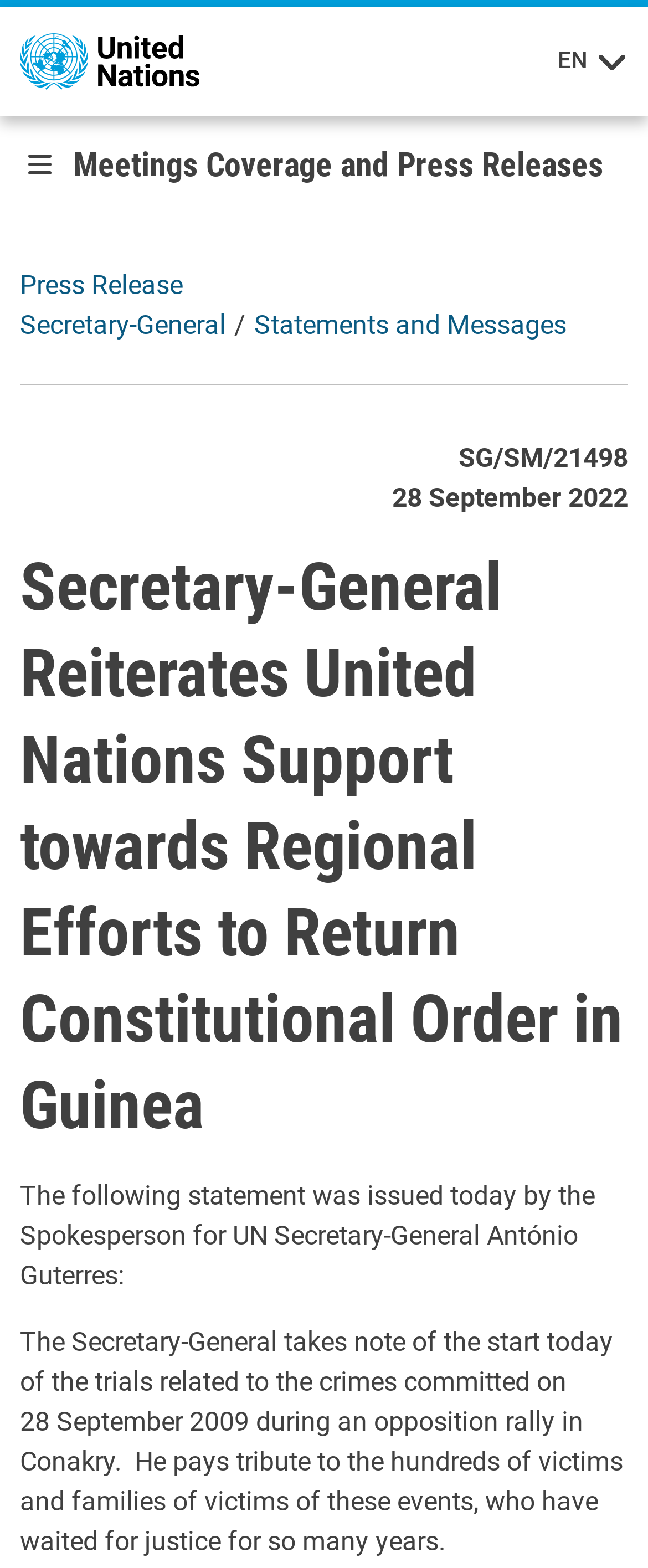Identify the bounding box coordinates for the UI element mentioned here: "alt="MCQ International logo"". Provide the coordinates as four float values between 0 and 1, i.e., [left, top, right, bottom].

None